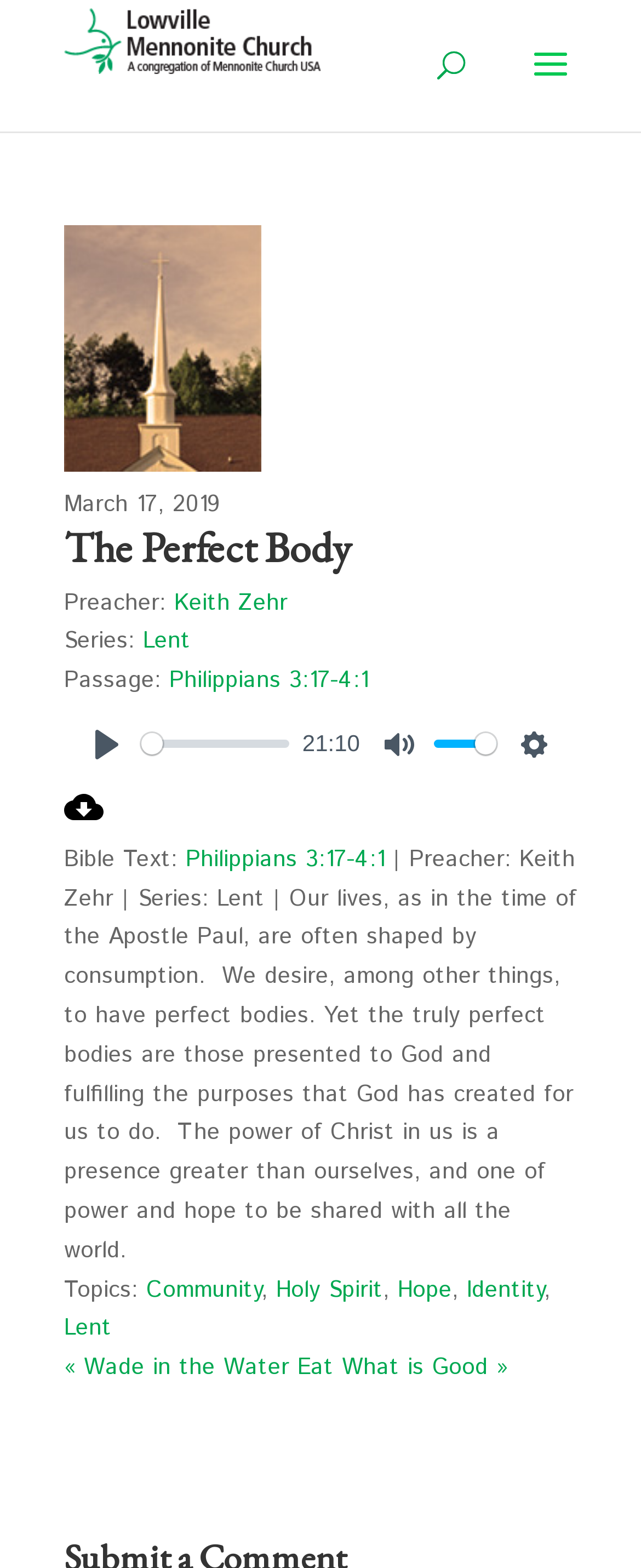Determine the bounding box coordinates of the clickable region to carry out the instruction: "View the passage Philippians 3:17-4:1".

[0.264, 0.424, 0.574, 0.445]